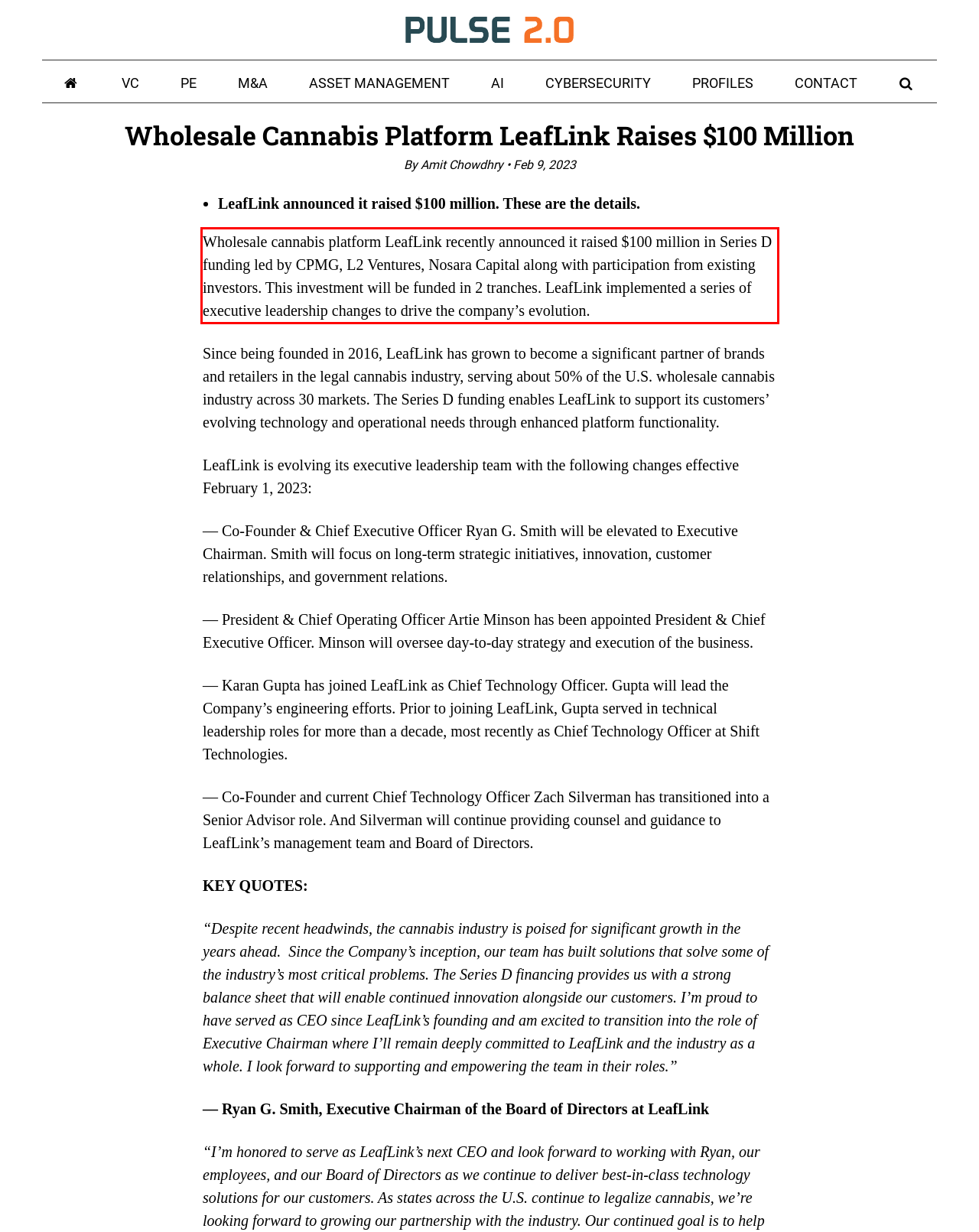Please examine the webpage screenshot and extract the text within the red bounding box using OCR.

Wholesale cannabis platform LeafLink recently announced it raised $100 million in Series D funding led by CPMG, L2 Ventures, Nosara Capital along with participation from existing investors. This investment will be funded in 2 tranches. LeafLink implemented a series of executive leadership changes to drive the company’s evolution.